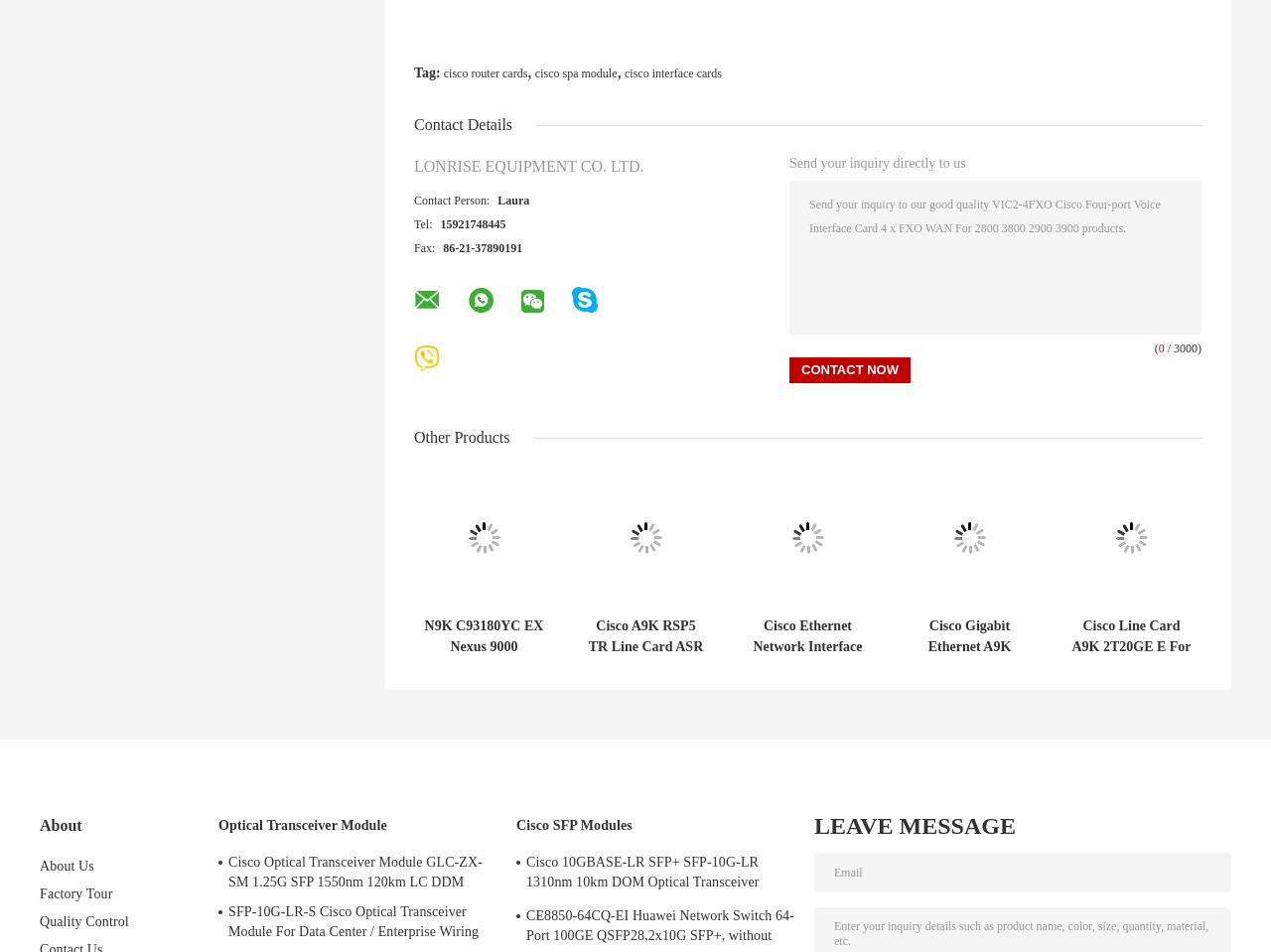Locate the bounding box coordinates of the clickable element to fulfill the following instruction: "Enter your inquiry in the text box". Provide the coordinates as four float numbers between 0 and 1 in the format [left, top, right, bottom].

[0.621, 0.19, 0.945, 0.351]